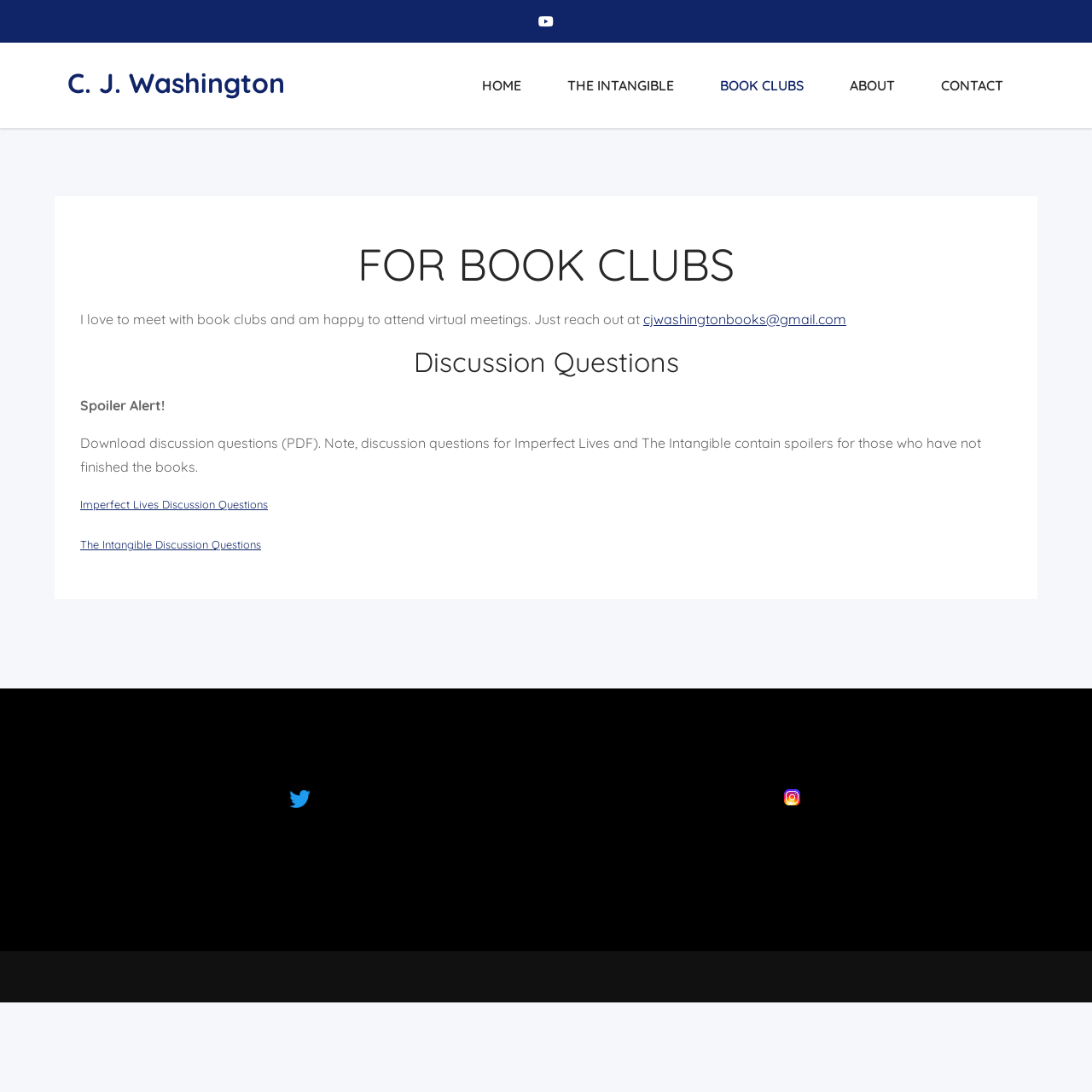Summarize the webpage with a detailed and informative caption.

This webpage is about Book Clubs by C. J. Washington. At the top left, there is a heading with the author's name, C. J. Washington. Below it, there is a primary navigation menu with five links: HOME, THE INTANGIBLE, BOOK CLUBS, ABOUT, and CONTACT. 

The main content of the page is divided into two sections. The first section is about the author's availability for book clubs, mentioning that she is happy to attend virtual meetings and providing an email address to reach out to her. 

The second section is about discussion questions for her books. It starts with a heading "Discussion Questions" and a warning "Spoiler Alert!" below it. There is a paragraph of text explaining that the discussion questions for two of her books, Imperfect Lives and The Intangible, contain spoilers for those who have not finished the books. Below this text, there are two links to download the discussion questions in PDF format, one for each book.

At the bottom of the page, there are two figures, likely images, with links. The exact content of these images is not specified.